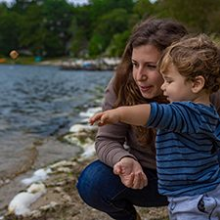What is Abigail Bodner's academic focus?
Based on the visual details in the image, please answer the question thoroughly.

According to the caption, Abigail Bodner's academic focus is on the theoretical aspects of turbulence in transport predictions, which is reflected in her observation of surface waves along the shoreline.